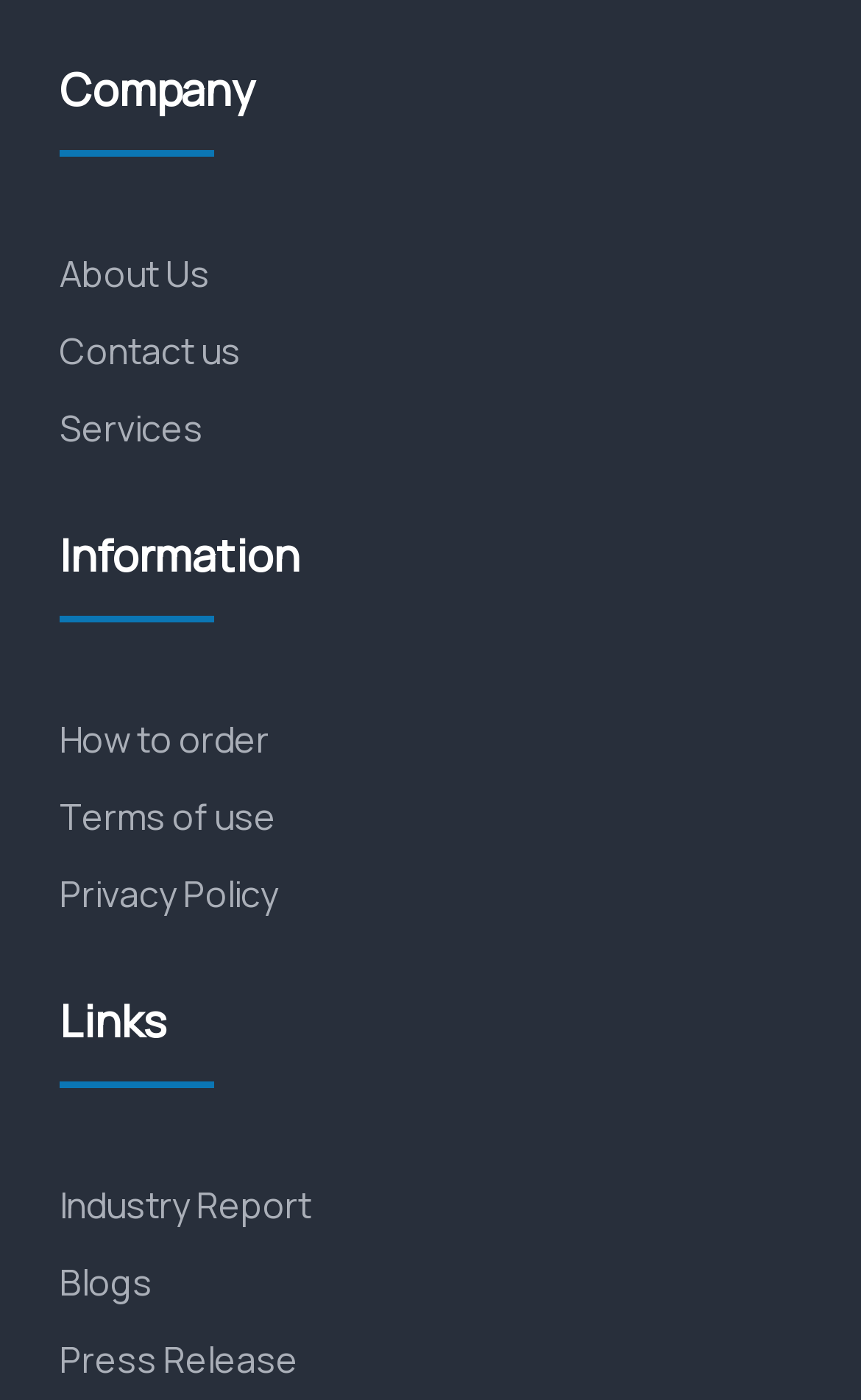How many headings are on the webpage?
Respond to the question with a single word or phrase according to the image.

3